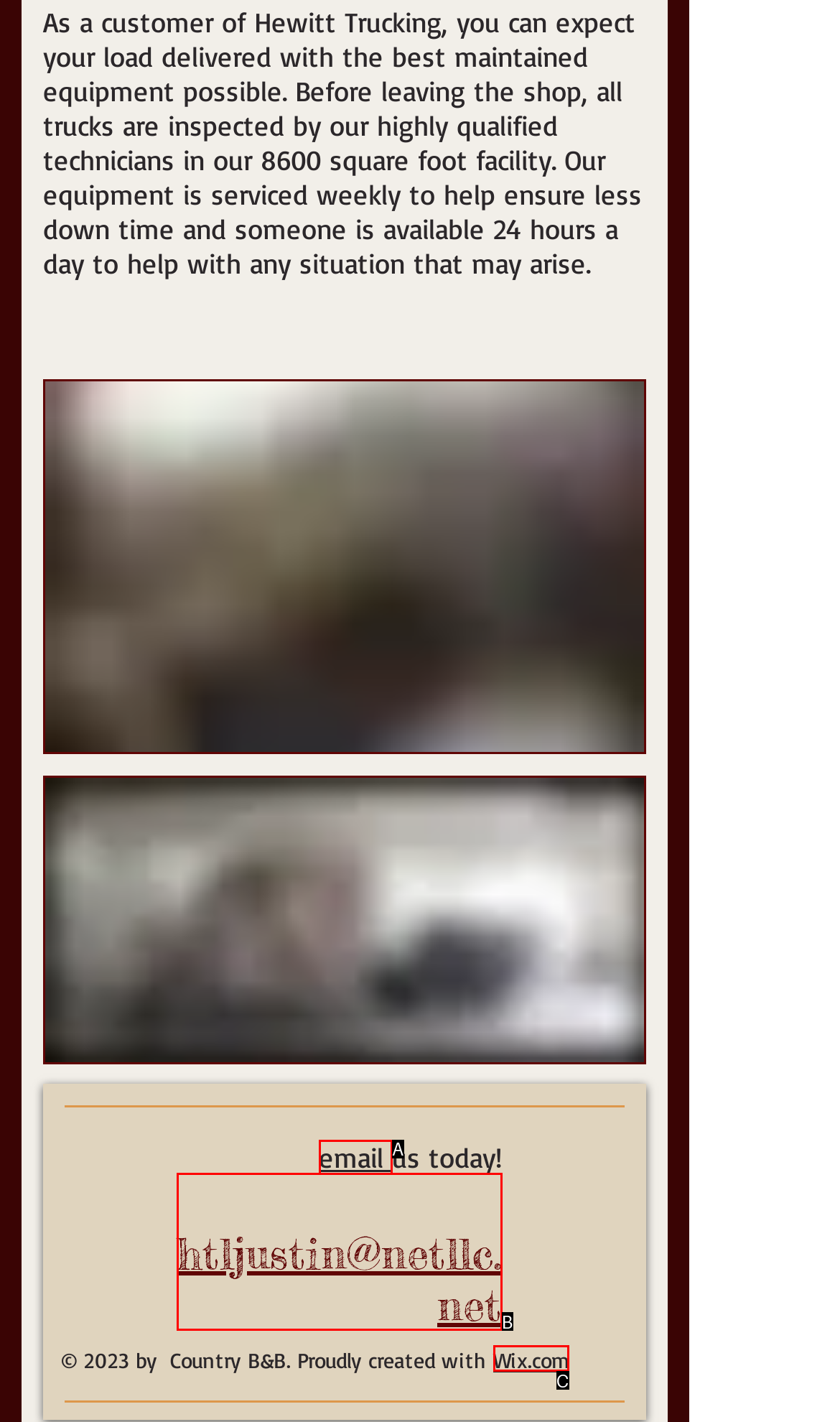Tell me which one HTML element best matches the description: Wix.com Answer with the option's letter from the given choices directly.

C